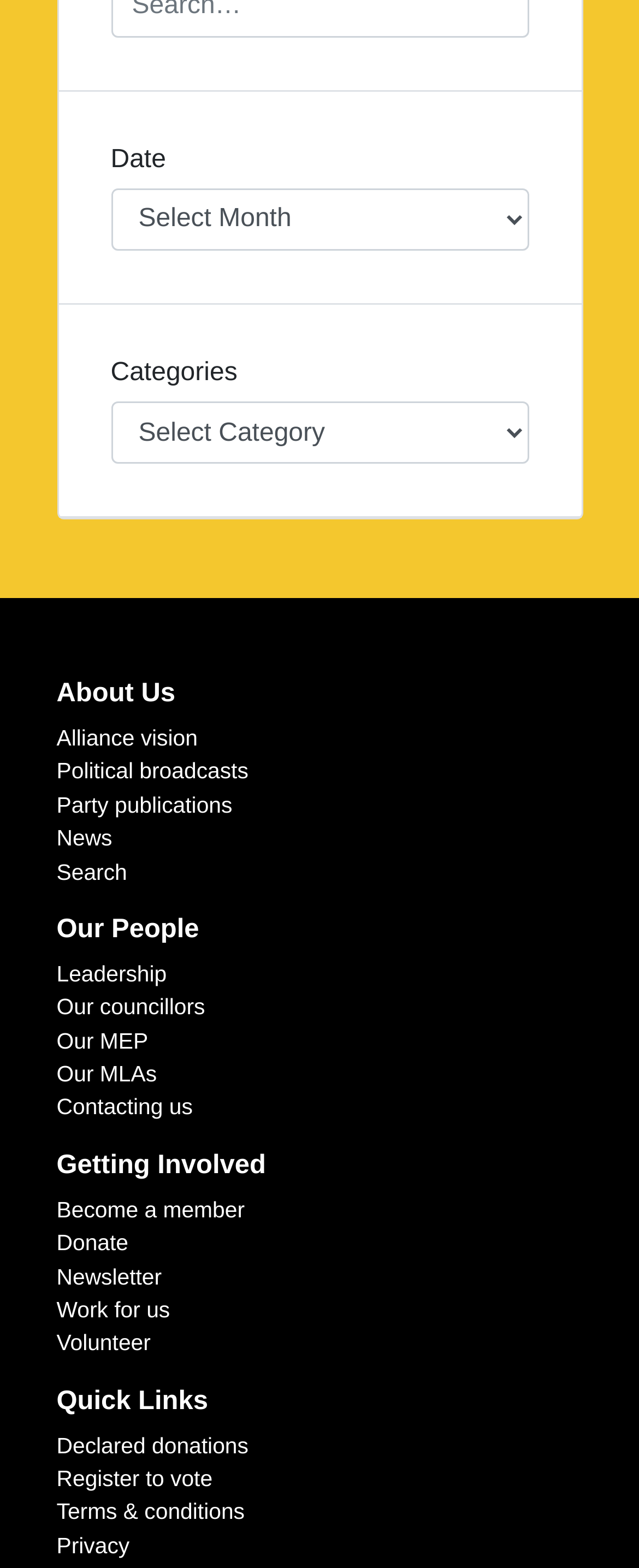Find the bounding box coordinates for the HTML element specified by: "Search".

[0.088, 0.548, 0.199, 0.564]